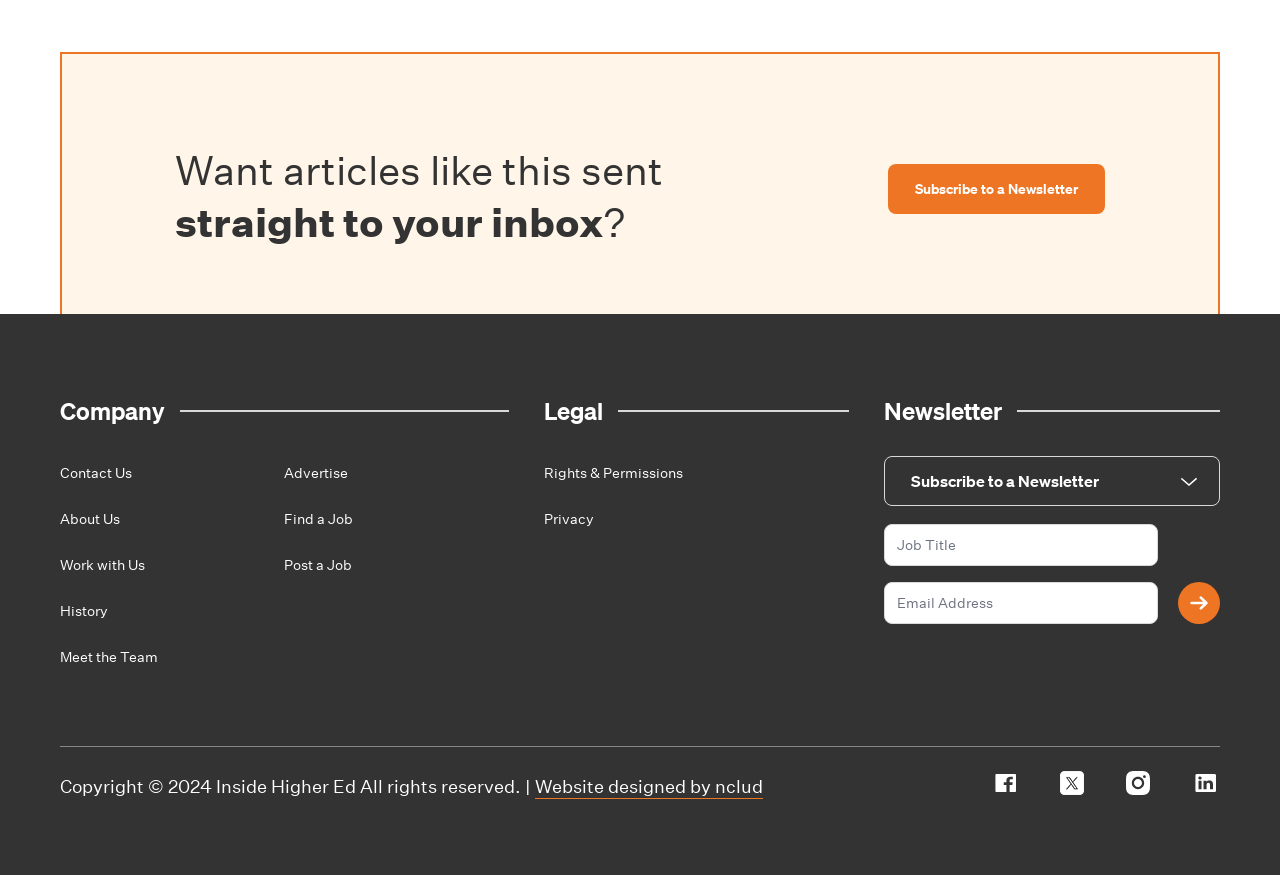Determine the bounding box coordinates of the region to click in order to accomplish the following instruction: "Subscribe to a Newsletter". Provide the coordinates as four float numbers between 0 and 1, specifically [left, top, right, bottom].

[0.694, 0.188, 0.863, 0.245]